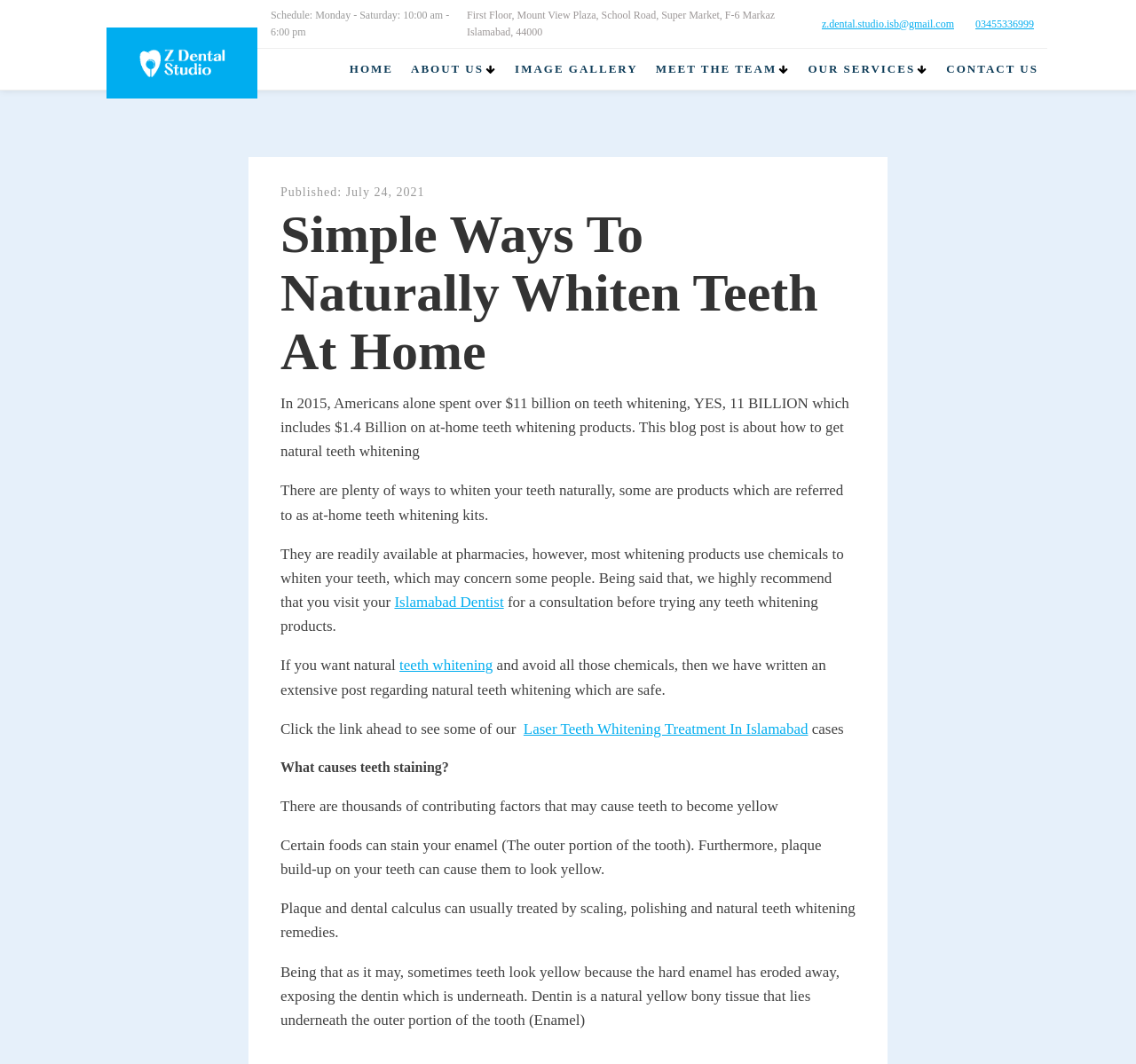Locate the bounding box coordinates of the element you need to click to accomplish the task described by this instruction: "Click the 'HOME' link".

[0.3, 0.046, 0.354, 0.085]